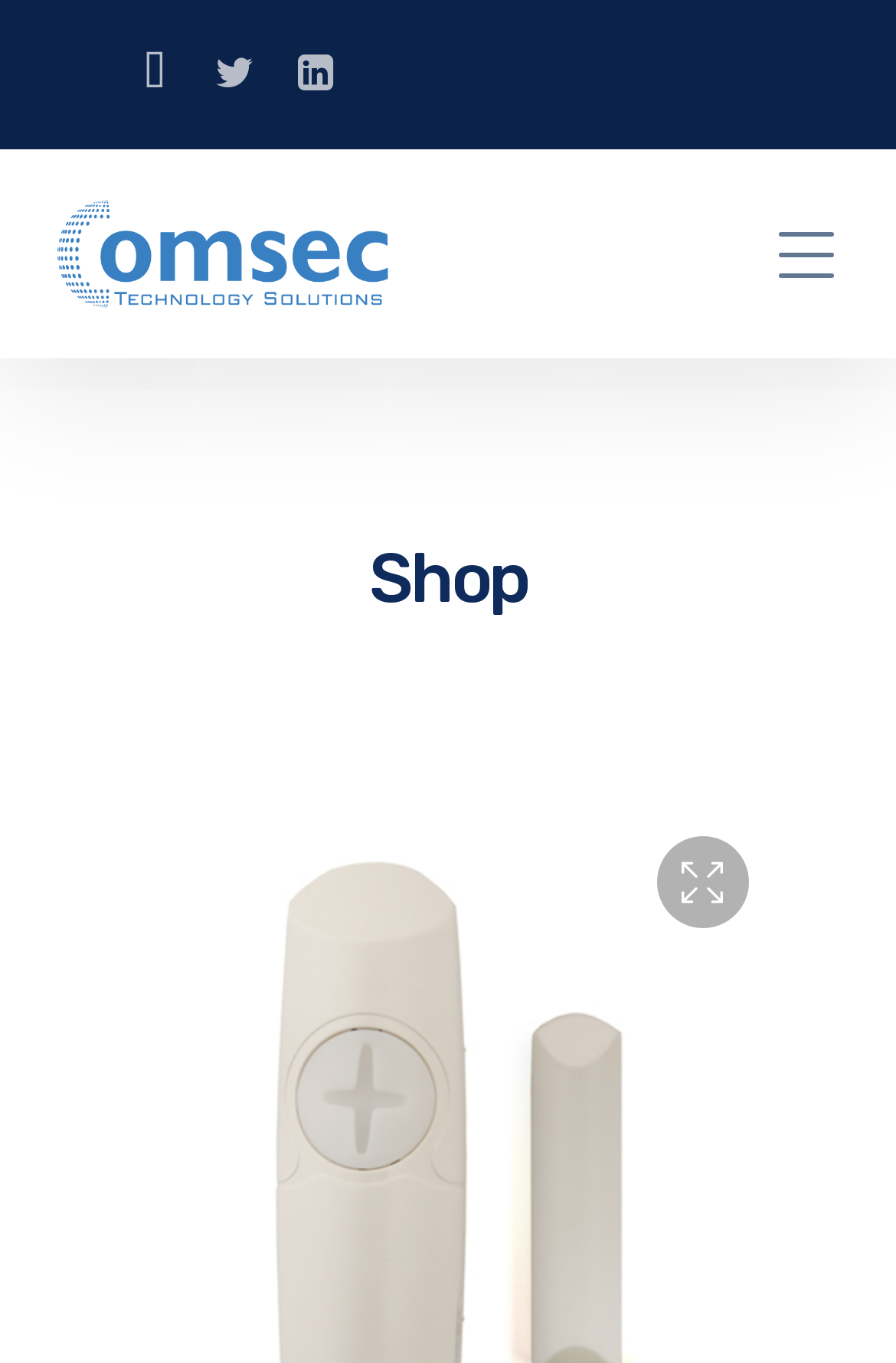Provide an in-depth caption for the elements present on the webpage.

The webpage is about ShockTec™ Plus Digital Shock Detectors, a product offered by COMSEC TECHNOLOGY SOLUTIONS. At the top left corner, there are three small icons, represented by '\uf39e', '\uf099', and '\uf08c', respectively. Next to these icons, the company name "COMSEC TECHNOLOGY SOLUTIONS" is displayed, accompanied by its logo. 

Below the company name, there is a heading titled "Shop". On the right side of the "Shop" heading, a search bar is located, indicated by a magnifying glass icon '\ue057'. 

At the top right corner, there is an empty link with no text or description.